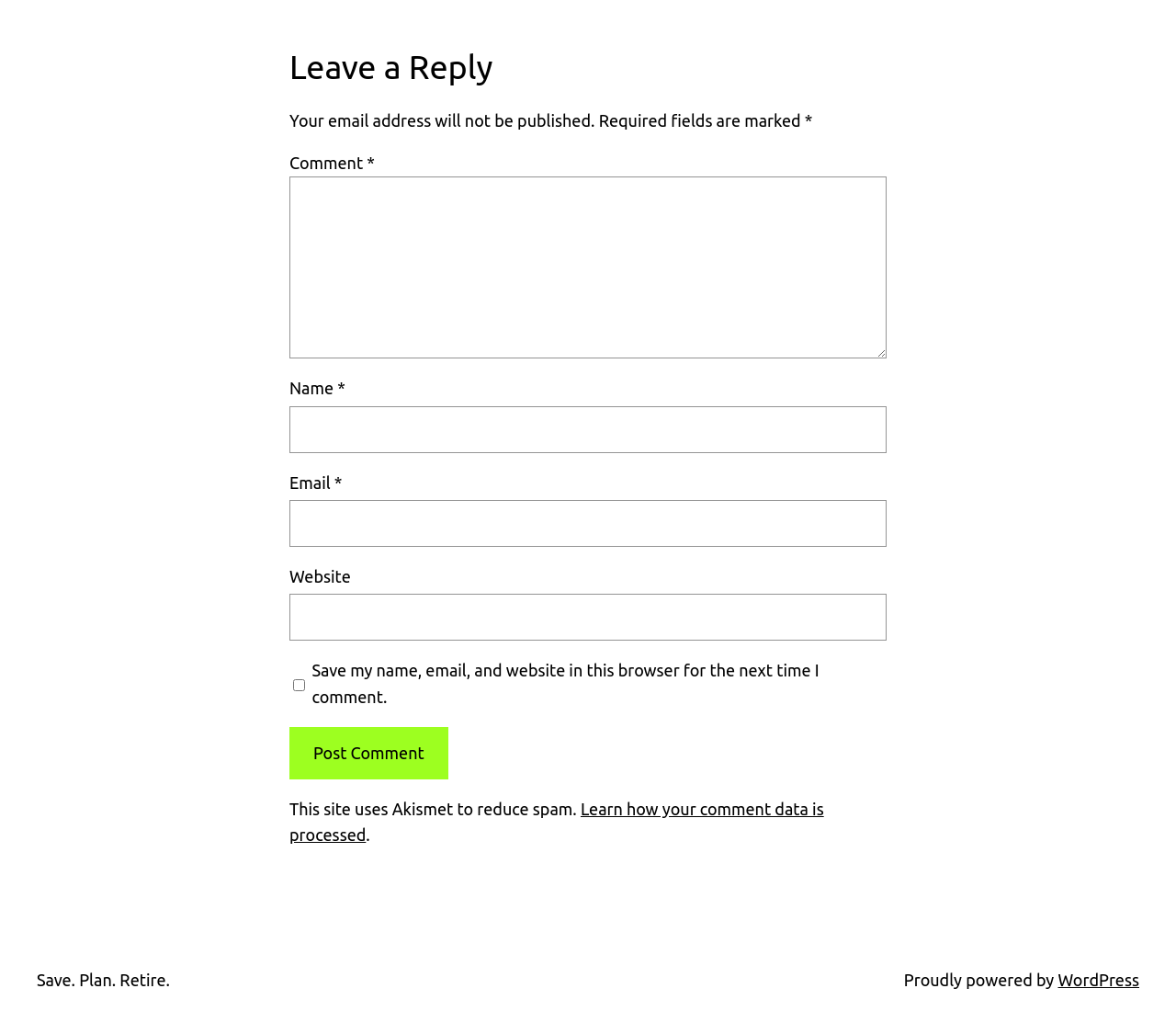Pinpoint the bounding box coordinates of the area that must be clicked to complete this instruction: "Enter your name".

[0.246, 0.392, 0.754, 0.438]